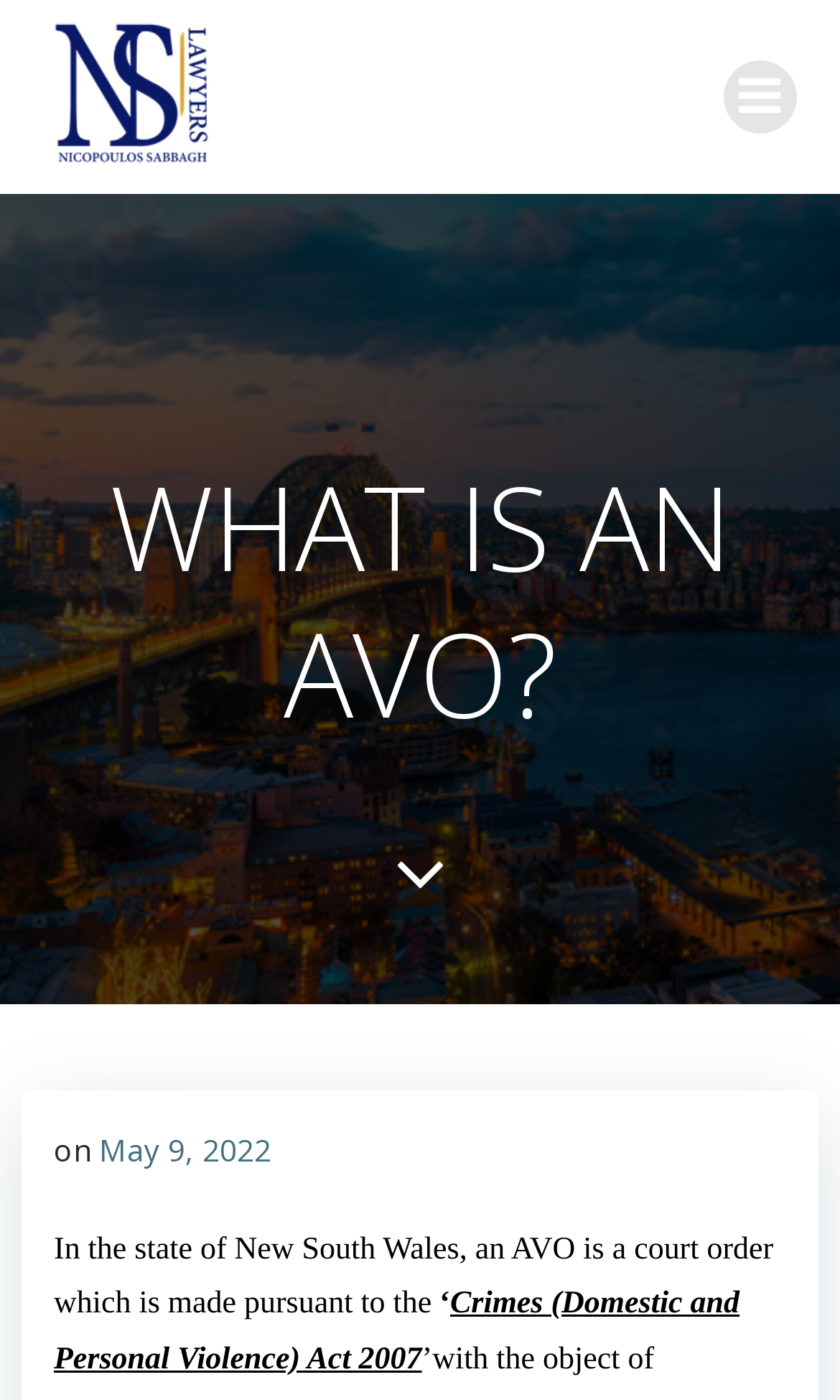Locate the bounding box of the UI element with the following description: "title="Menu"".

[0.862, 0.043, 0.949, 0.095]